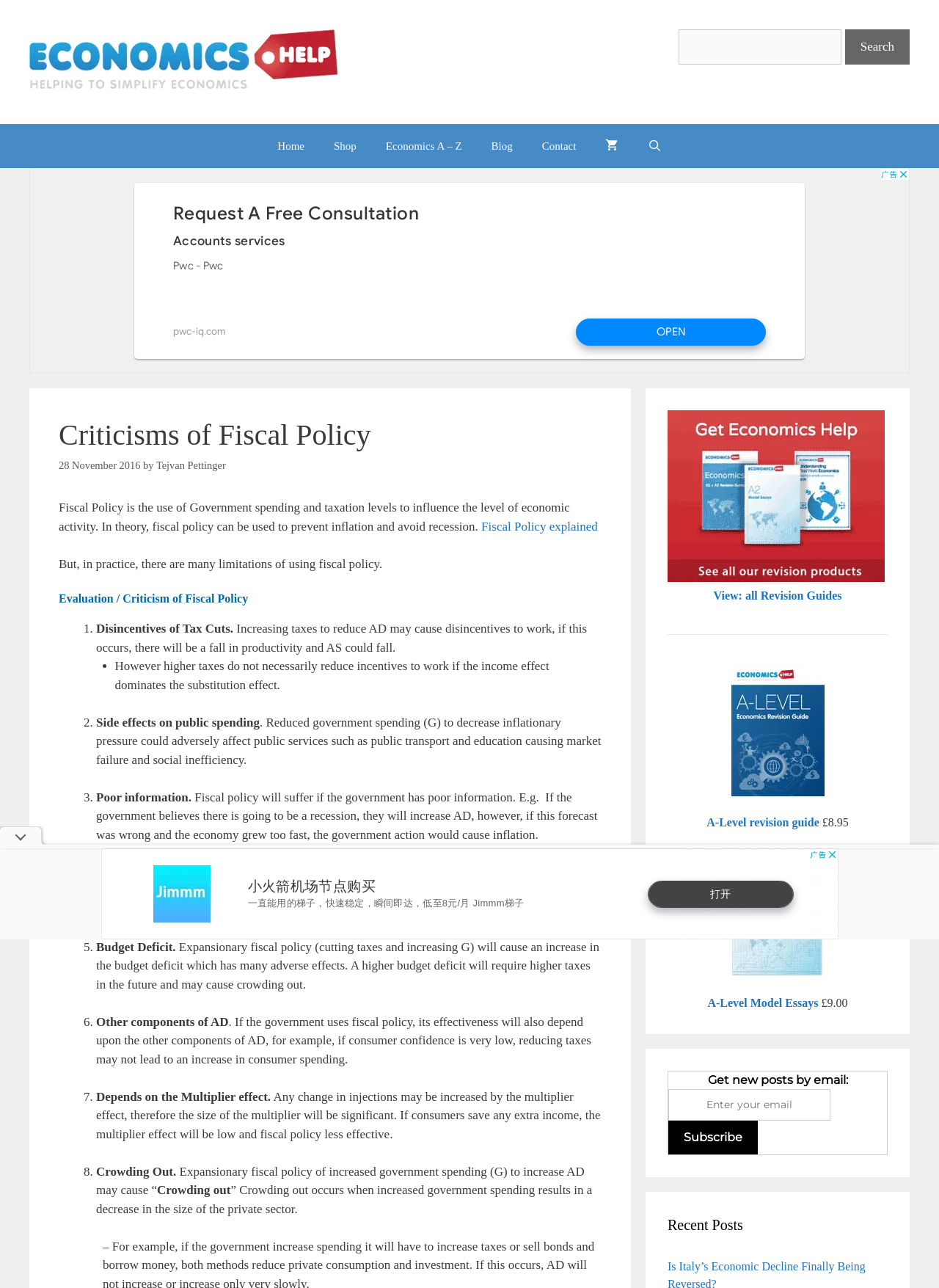Provide the bounding box coordinates for the area that should be clicked to complete the instruction: "Go to Home page".

[0.28, 0.096, 0.34, 0.13]